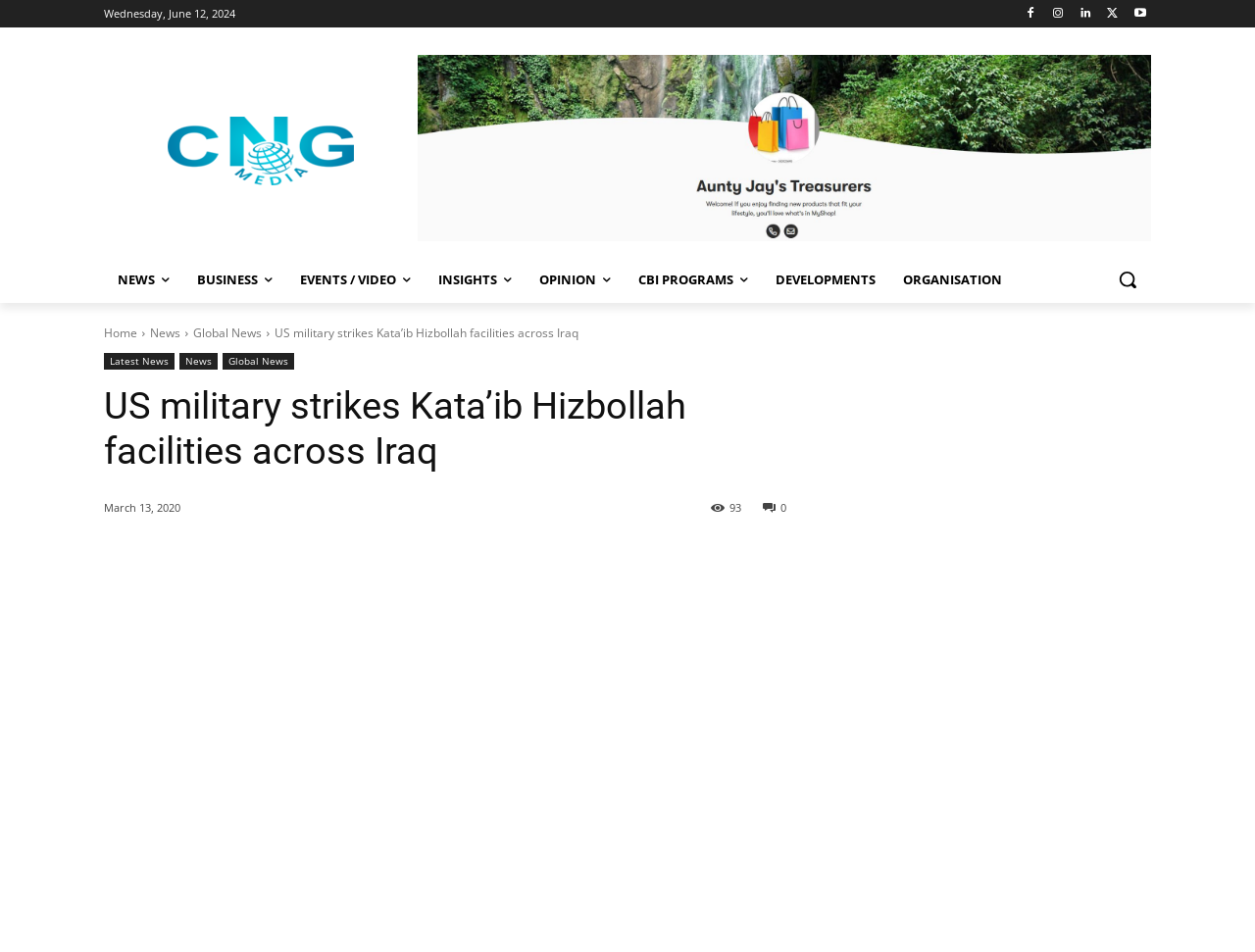What is the main title displayed on this webpage?

US military strikes Kata’ib Hizbollah facilities across Iraq